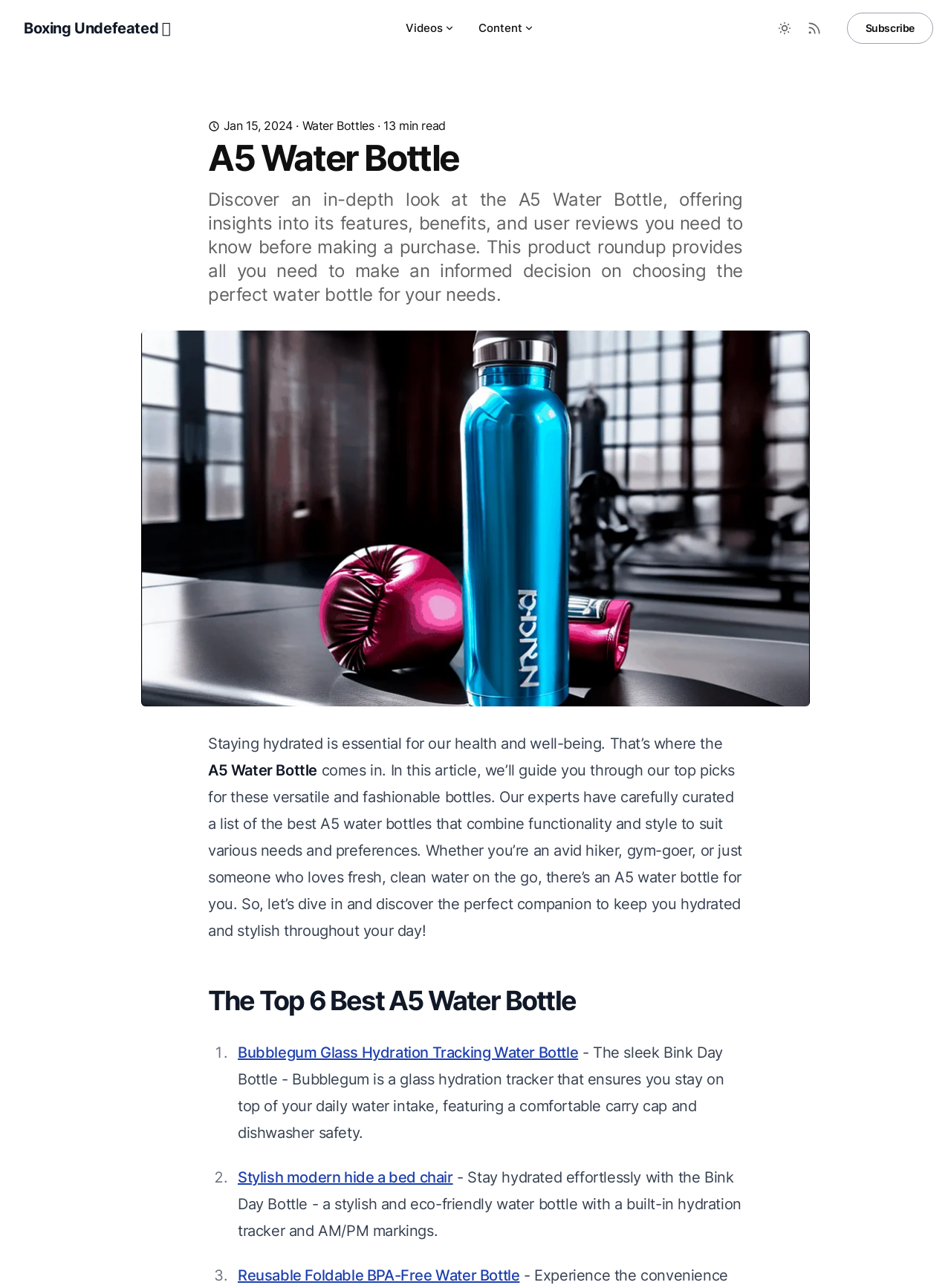What is the name of the first listed A5 water bottle?
Please give a detailed answer to the question using the information shown in the image.

The first listed A5 water bottle is the Bubblegum Glass Hydration Tracking Water Bottle, which is described as a glass hydration tracker that ensures users stay on top of their daily water intake.